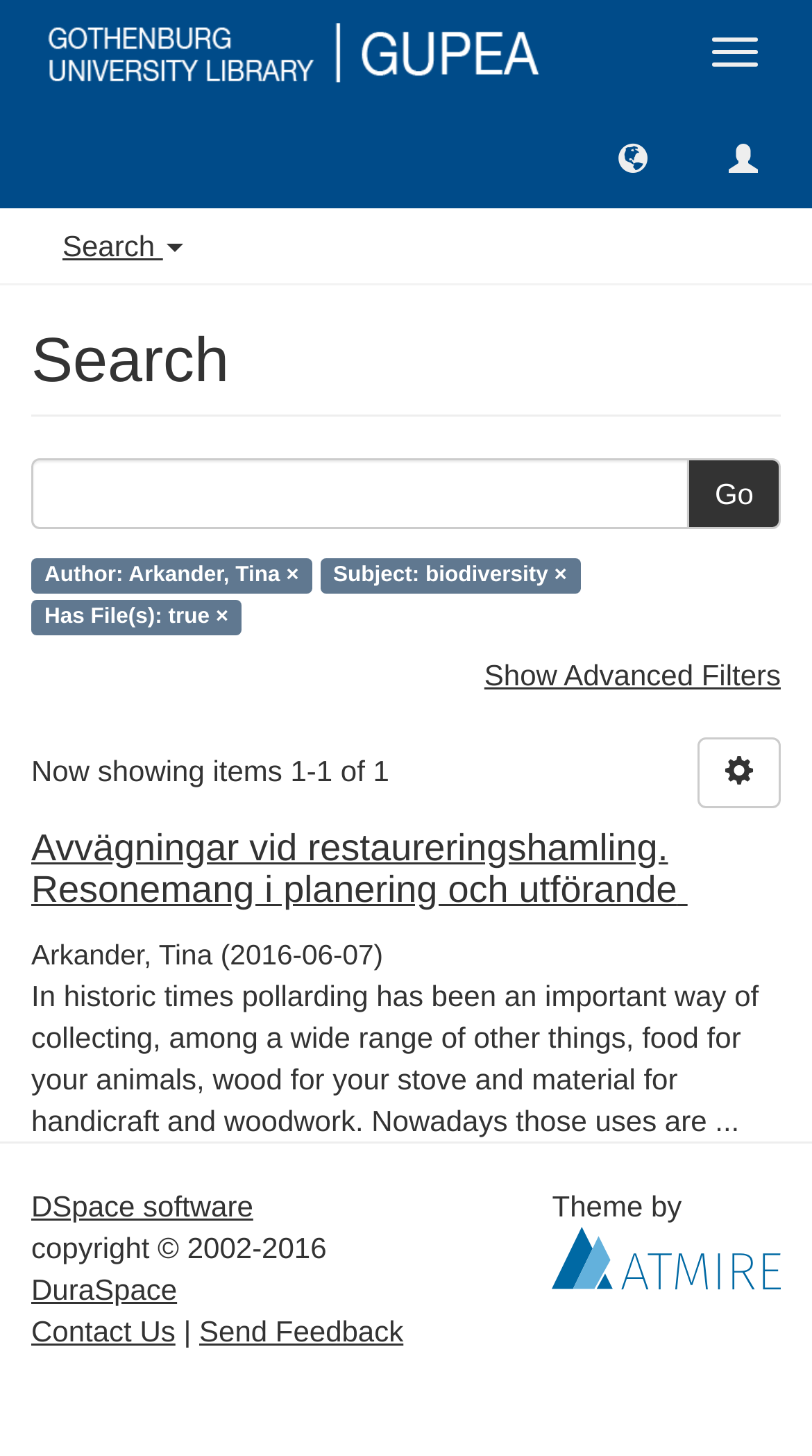Is there a file associated with the search result?
Please give a detailed and thorough answer to the question, covering all relevant points.

I found the answer by looking at the text 'Has File(s): true' which is located below the search box.